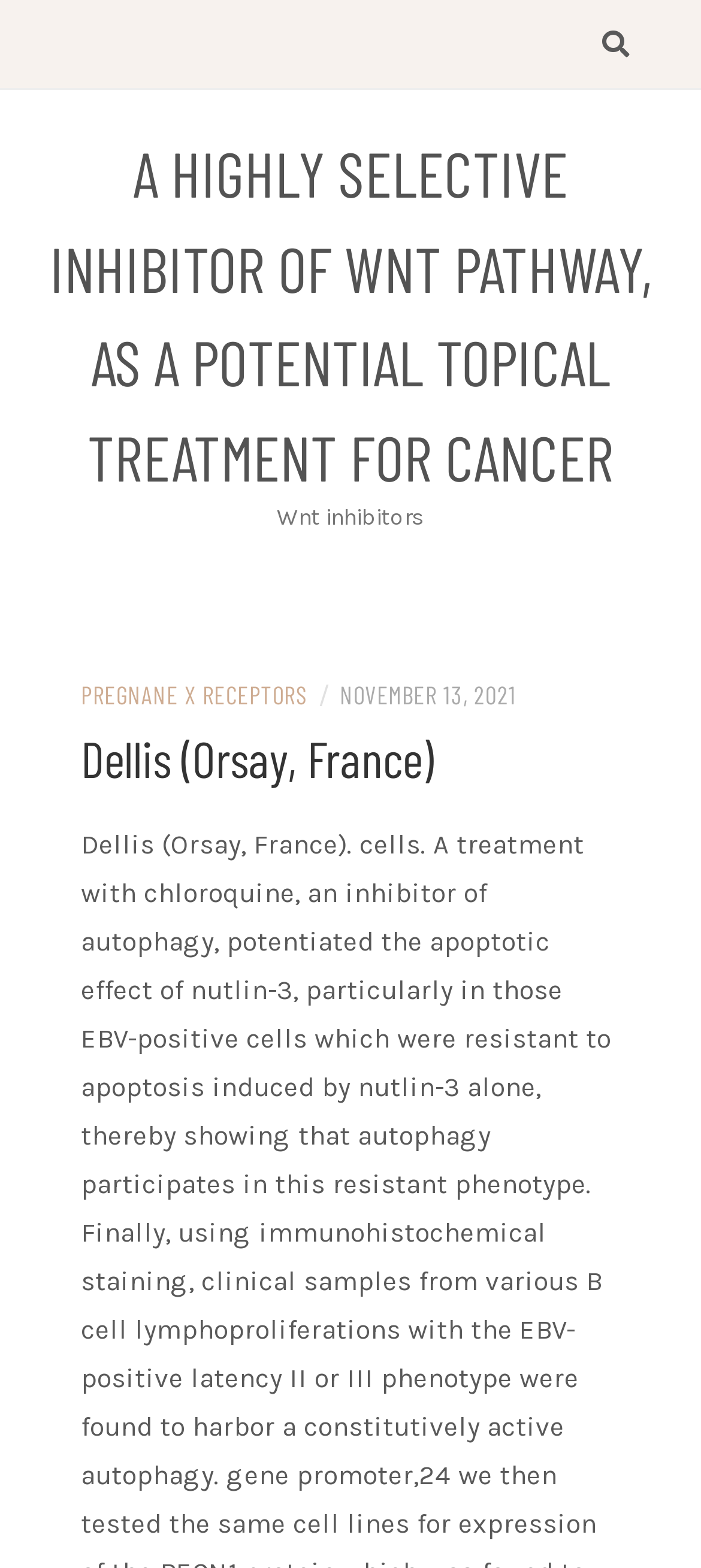Identify the first-level heading on the webpage and generate its text content.

﻿Dellis (Orsay, France)